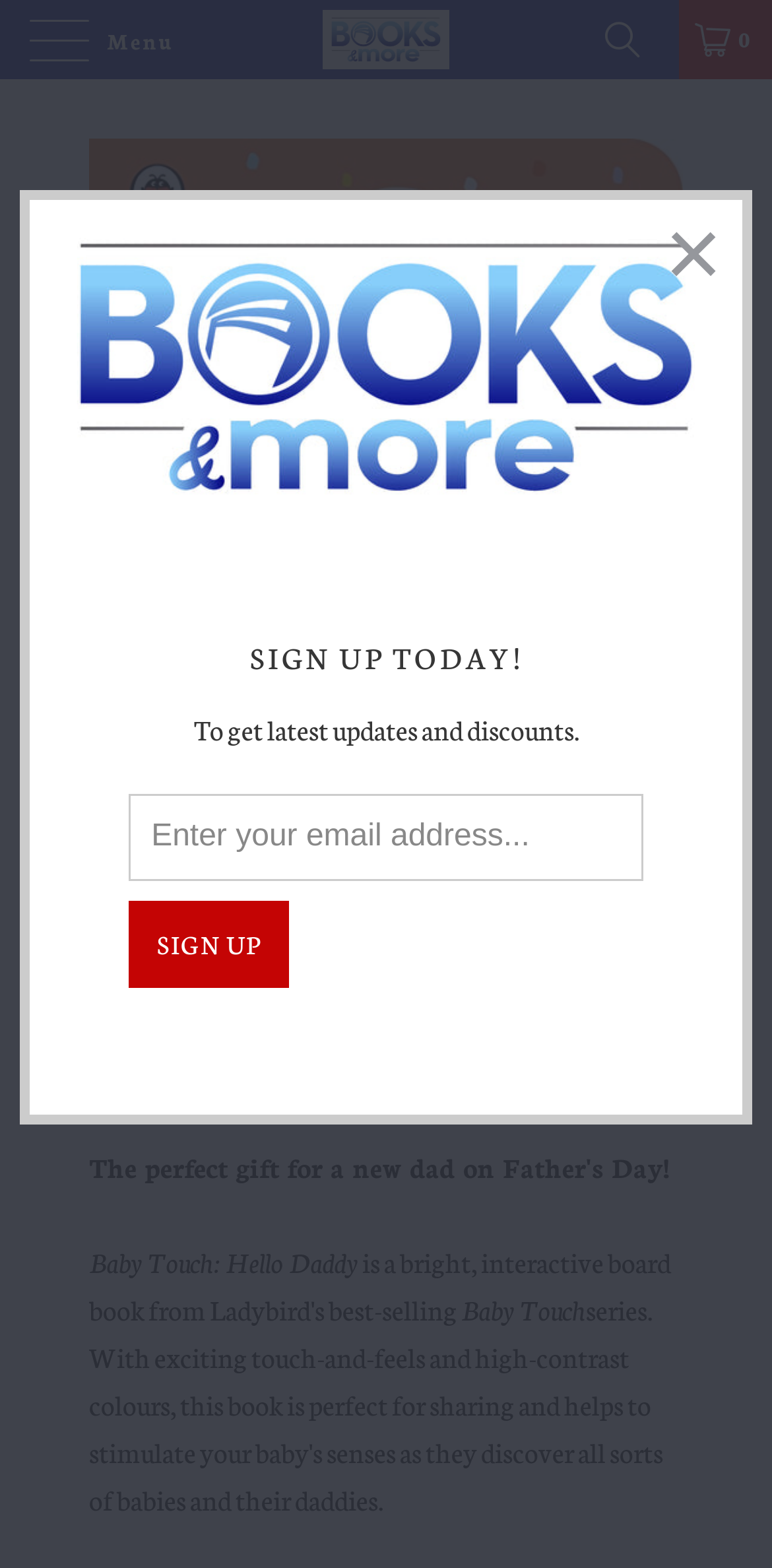What is the purpose of the 'Sign Up' button?
Answer the question with a detailed and thorough explanation.

I found the purpose of the 'Sign Up' button by reading the surrounding text, which says 'Sign up today! To get latest updates and discounts'.